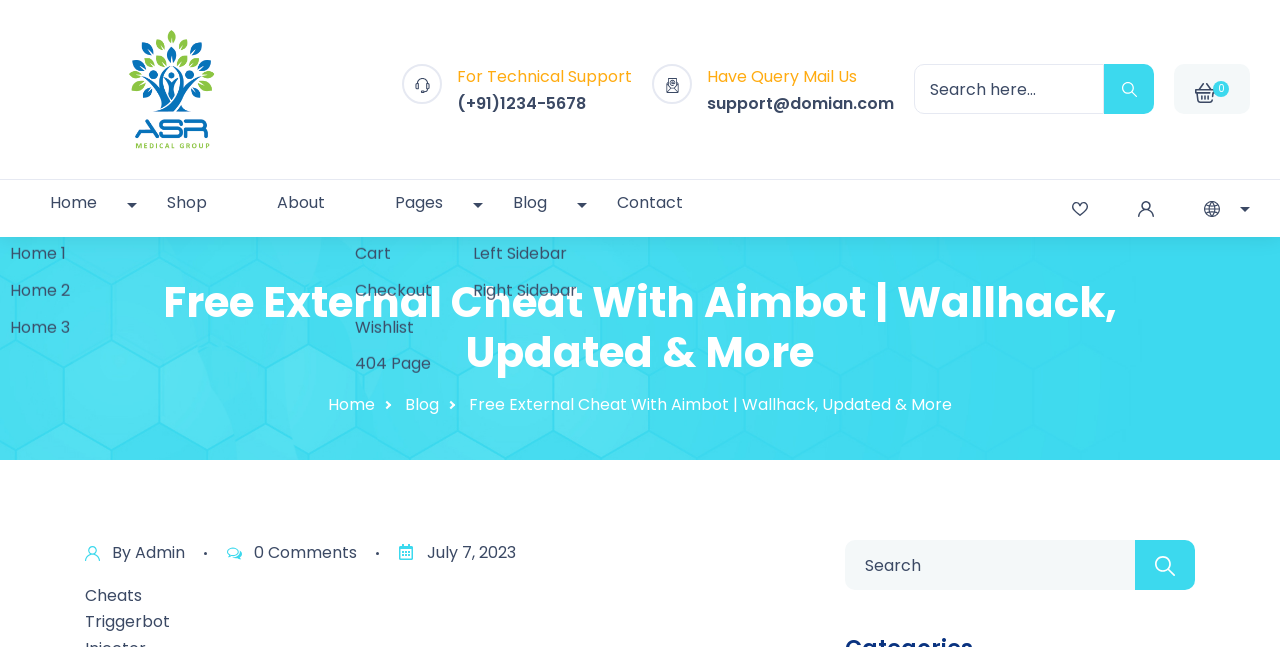Please specify the coordinates of the bounding box for the element that should be clicked to carry out this instruction: "Search here". The coordinates must be four float numbers between 0 and 1, formatted as [left, top, right, bottom].

[0.714, 0.099, 0.862, 0.176]